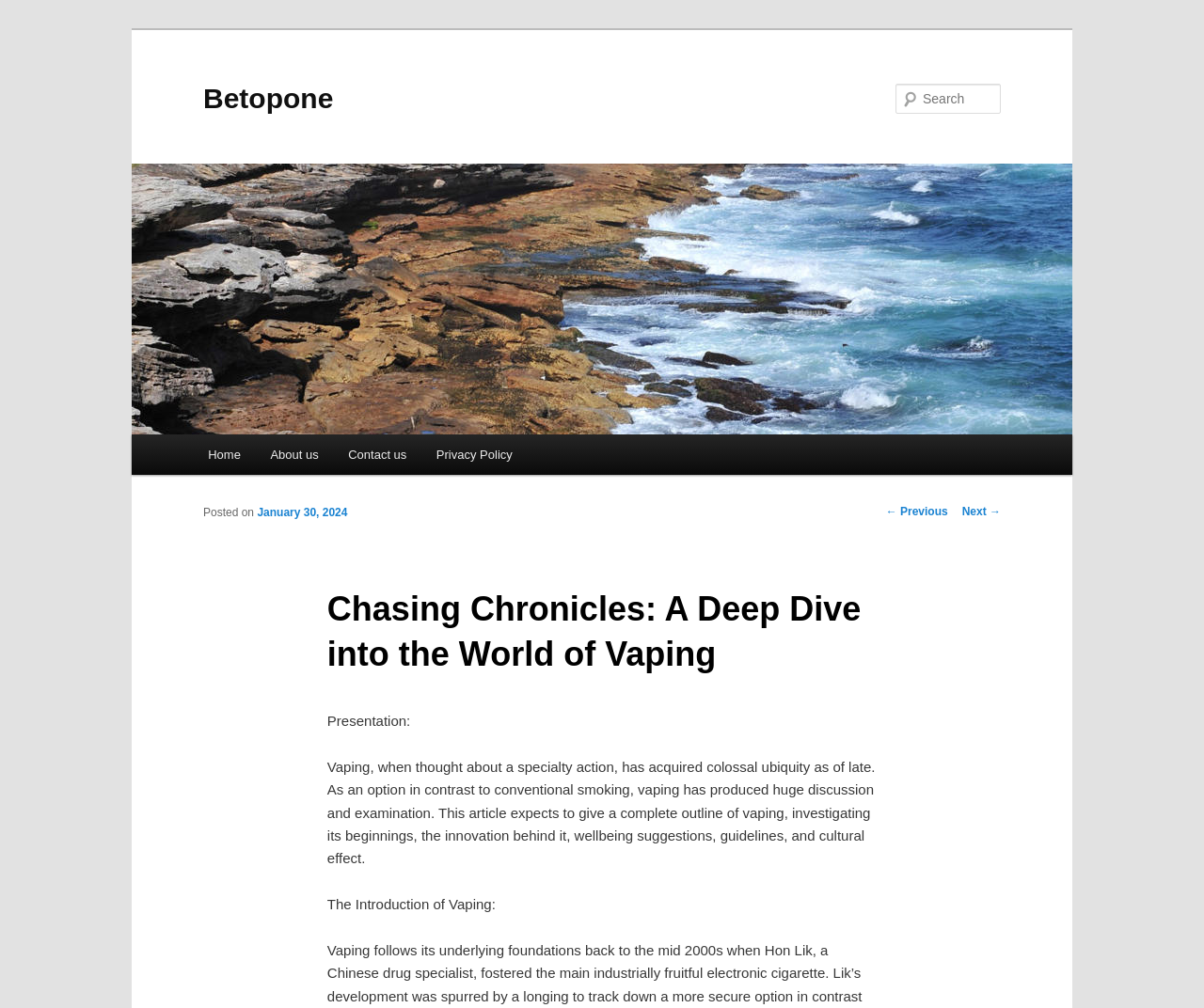Please identify the bounding box coordinates of the element's region that I should click in order to complete the following instruction: "Click on the link to view the post published on January 30, 2024". The bounding box coordinates consist of four float numbers between 0 and 1, i.e., [left, top, right, bottom].

[0.214, 0.502, 0.289, 0.515]